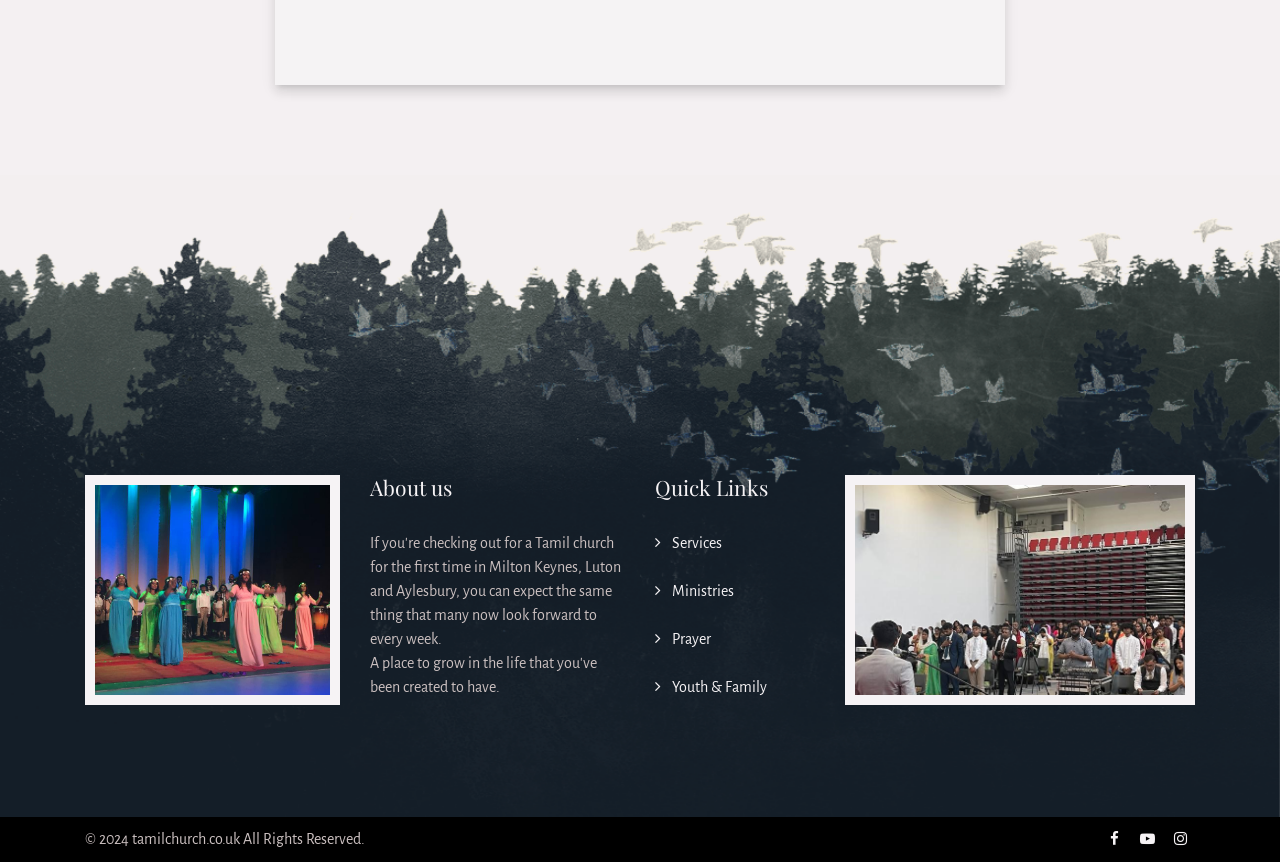What is the copyright year of the website?
Answer the question based on the image using a single word or a brief phrase.

2024